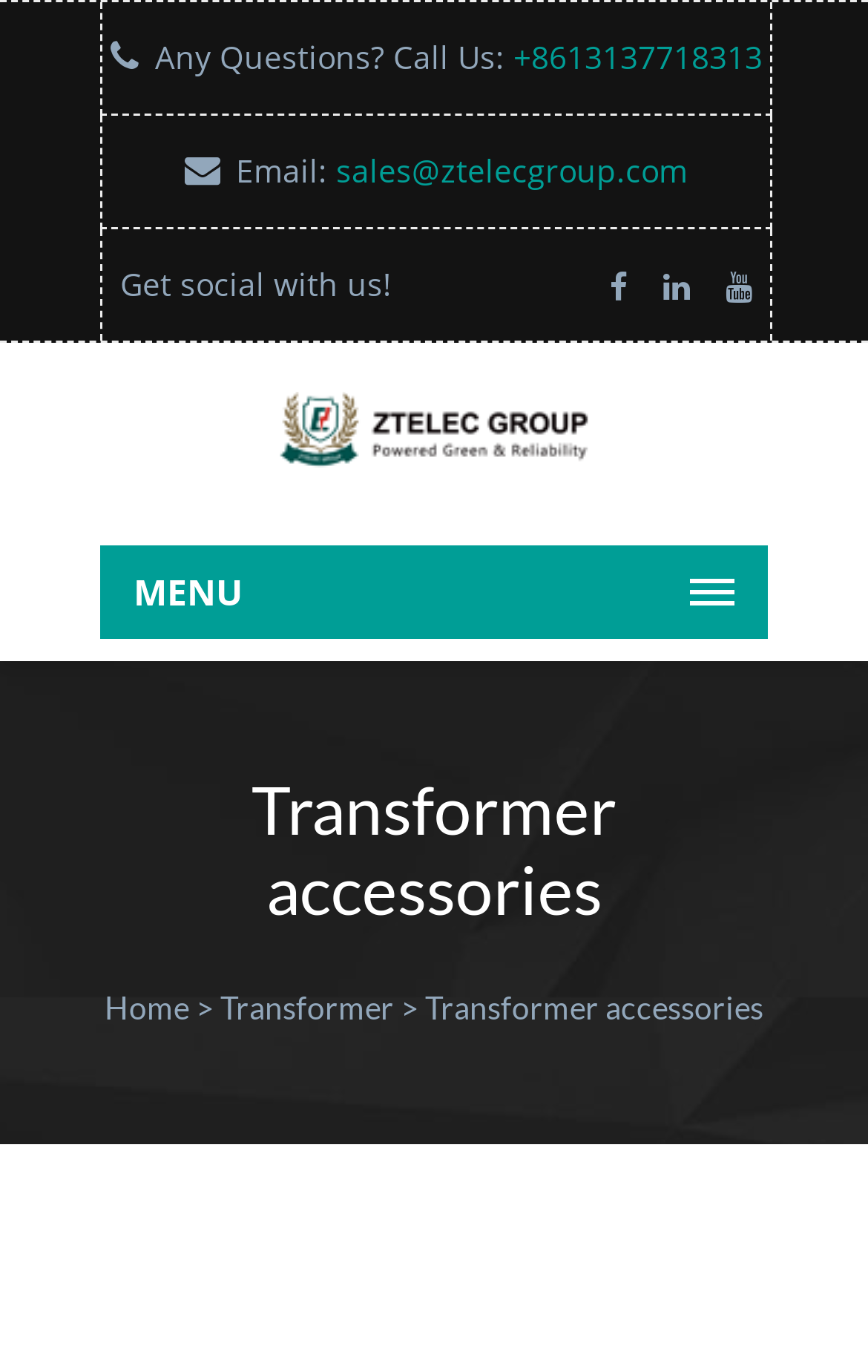Indicate the bounding box coordinates of the element that needs to be clicked to satisfy the following instruction: "go to Welcome". The coordinates should be four float numbers between 0 and 1, i.e., [left, top, right, bottom].

None